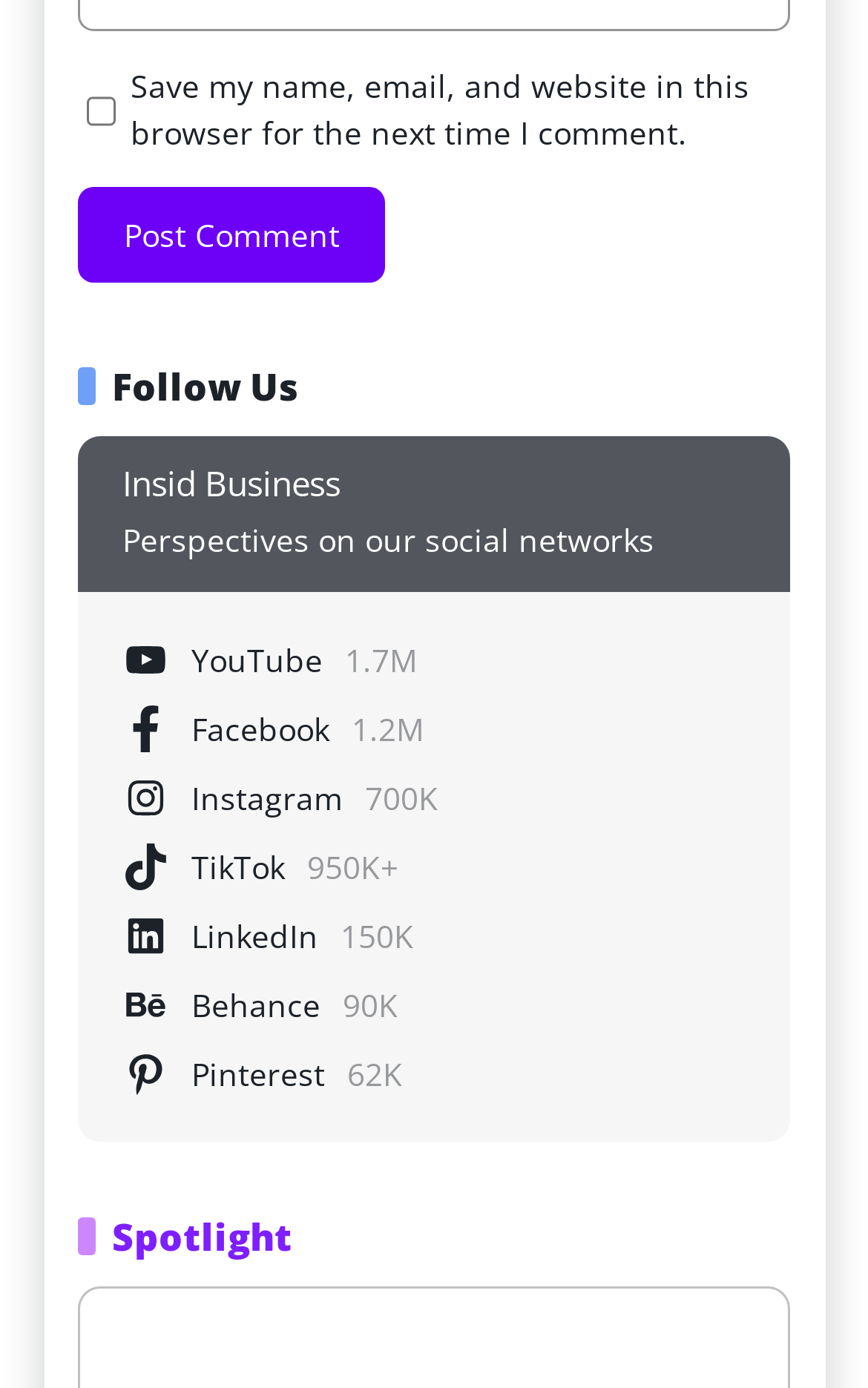Point out the bounding box coordinates of the section to click in order to follow this instruction: "Post a comment".

[0.09, 0.134, 0.445, 0.204]